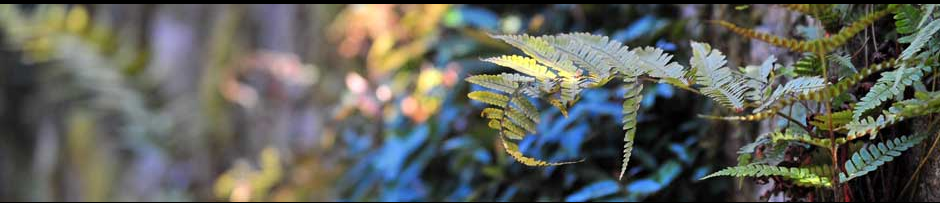Provide a single word or phrase answer to the question: 
What emotion does the image evoke?

Tranquility